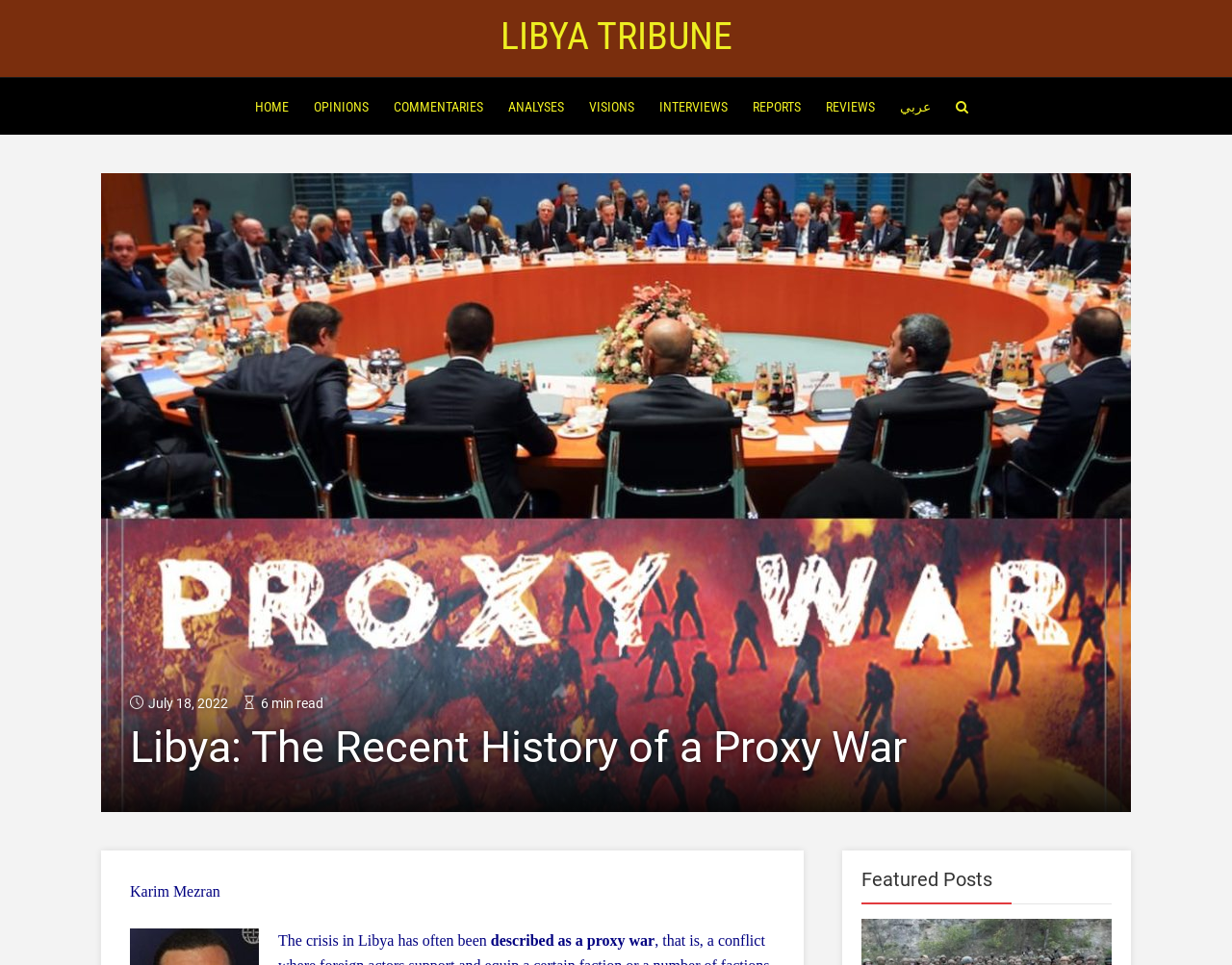Identify the bounding box coordinates for the UI element described as: "Libya Tribune".

[0.406, 0.014, 0.594, 0.061]